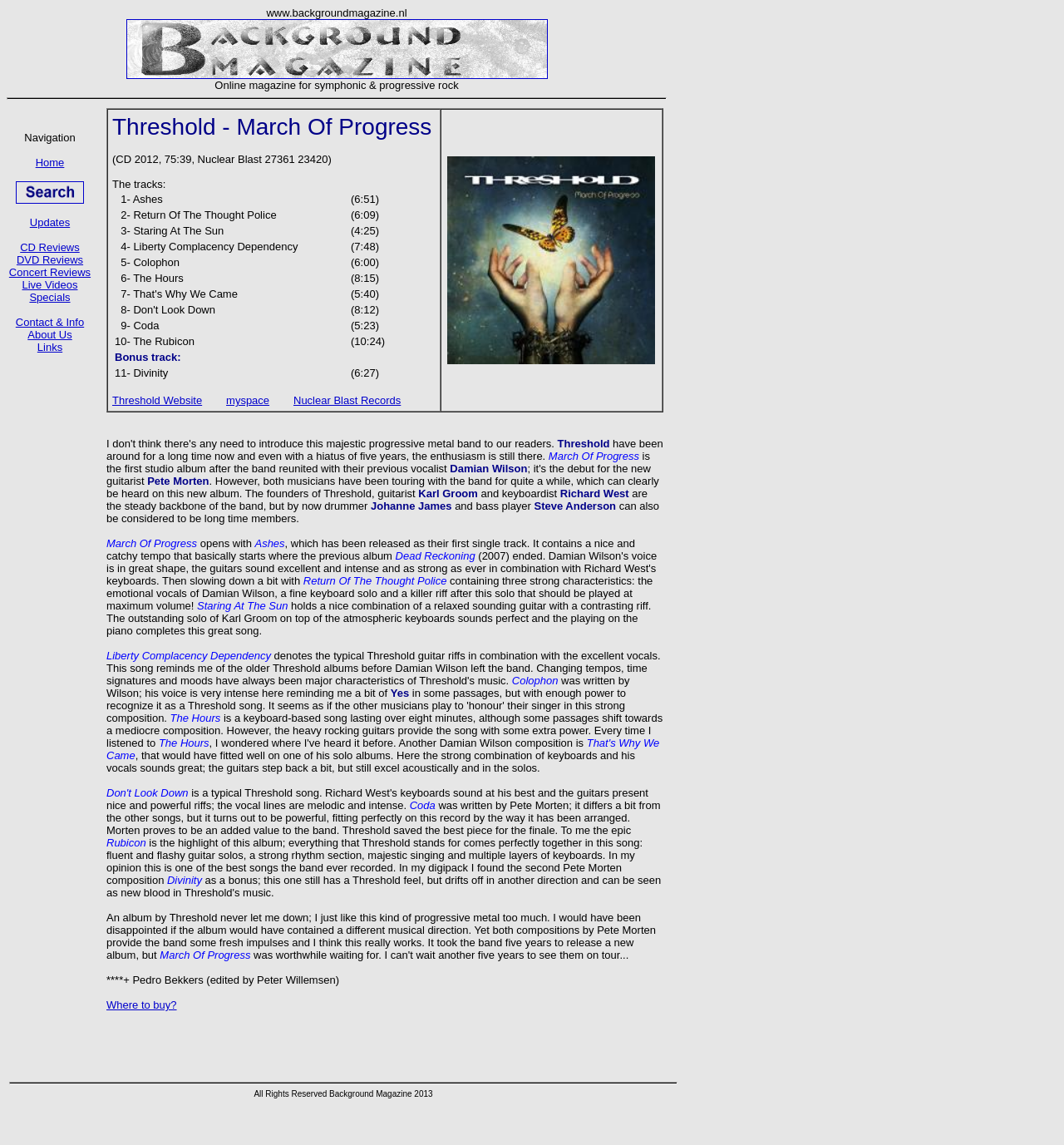What is the duration of the song 'Ashes'?
Look at the image and provide a detailed response to the question.

The article lists the tracks of the album, and the duration of the song 'Ashes' is mentioned as 6:51.